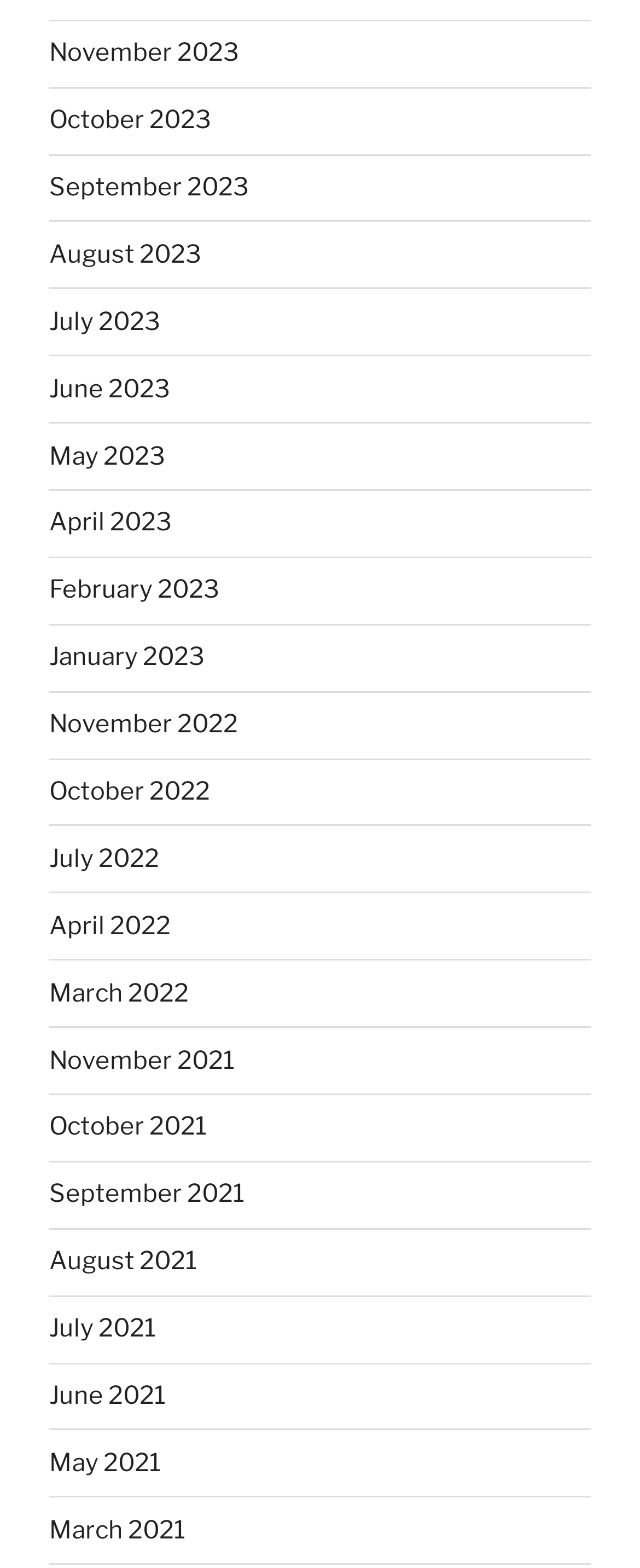Find the bounding box coordinates of the clickable region needed to perform the following instruction: "View October 2022". The coordinates should be provided as four float numbers between 0 and 1, i.e., [left, top, right, bottom].

[0.077, 0.495, 0.328, 0.514]